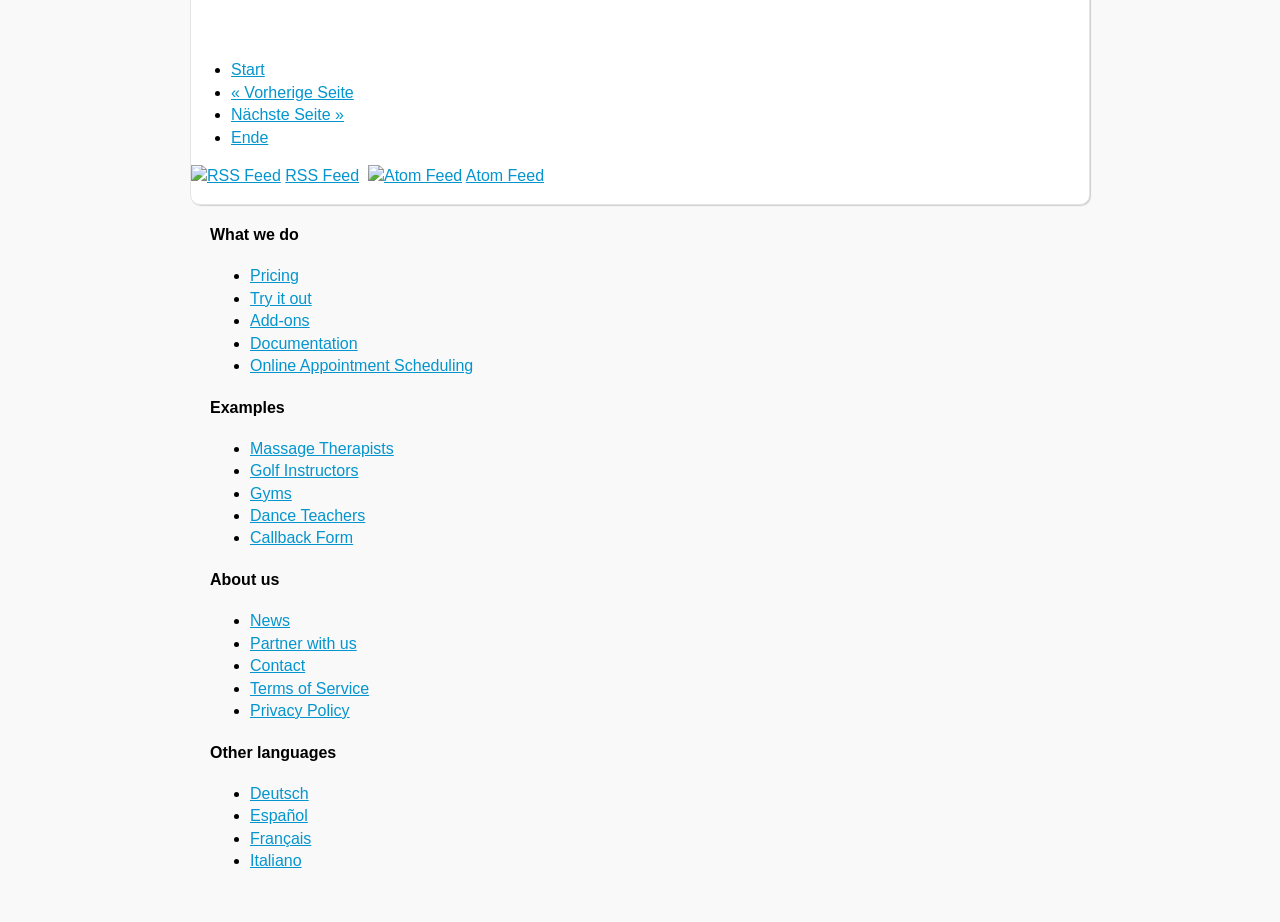How many RSS Feed links are there?
Using the image provided, answer with just one word or phrase.

2